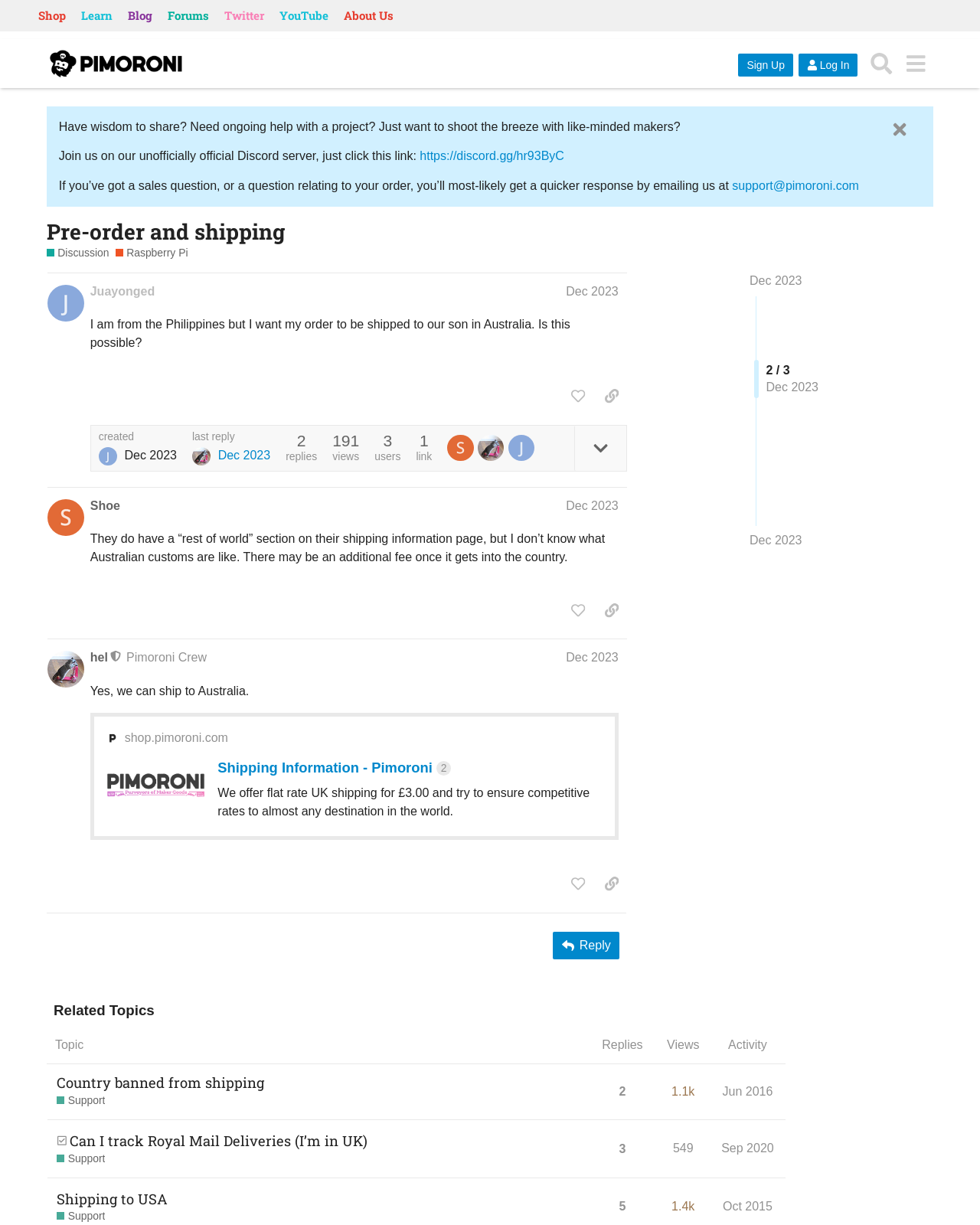Identify the bounding box coordinates for the element that needs to be clicked to fulfill this instruction: "Check the 'Discord server' link". Provide the coordinates in the format of four float numbers between 0 and 1: [left, top, right, bottom].

[0.428, 0.122, 0.576, 0.133]